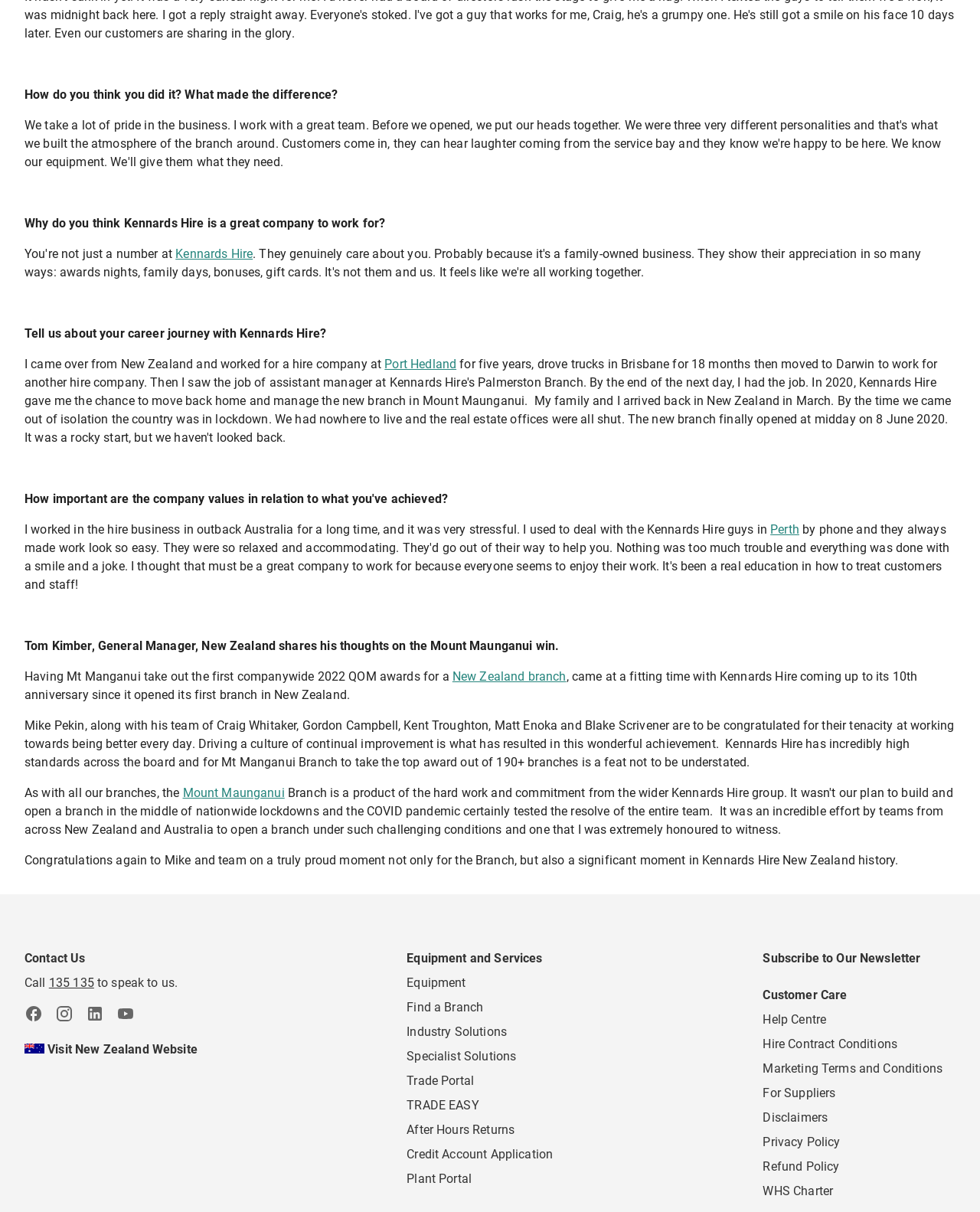How many links are there in the top section of the webpage?
We need a detailed and exhaustive answer to the question. Please elaborate.

The top section of the webpage contains links such as 'Kennards Hire', 'Port Hedland', 'Perth', 'New Zealand branch', and 'Mount Maunganui'. By counting these links, we can find that there are 5 links in total.